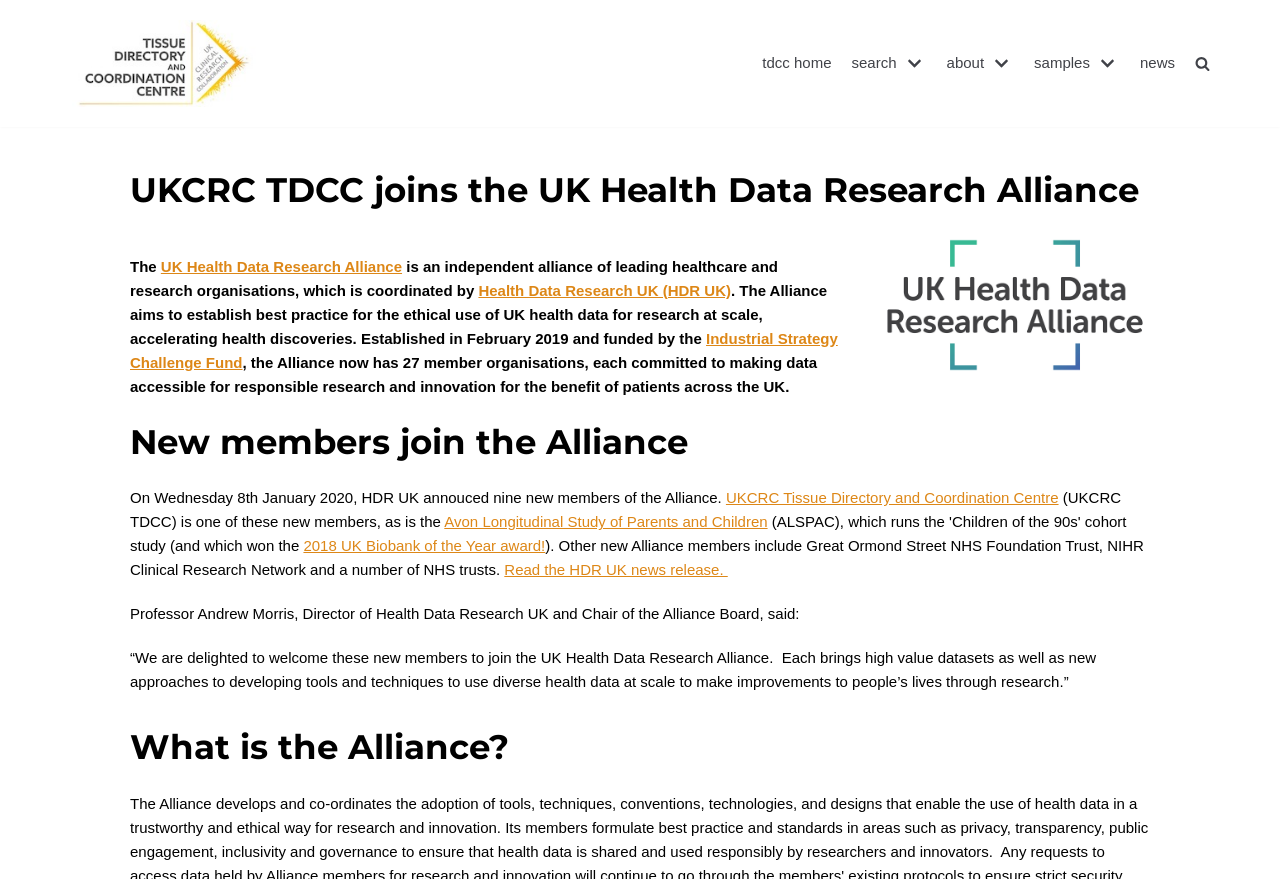What is the UK Health Data Research Alliance?
Please provide a comprehensive answer based on the contents of the image.

I found the answer by reading the text that says 'The UK Health Data Research Alliance is an independent alliance of leading healthcare and research organisations, which is coordinated by Health Data Research UK (HDR UK).' This text is located in the main content area of the webpage.